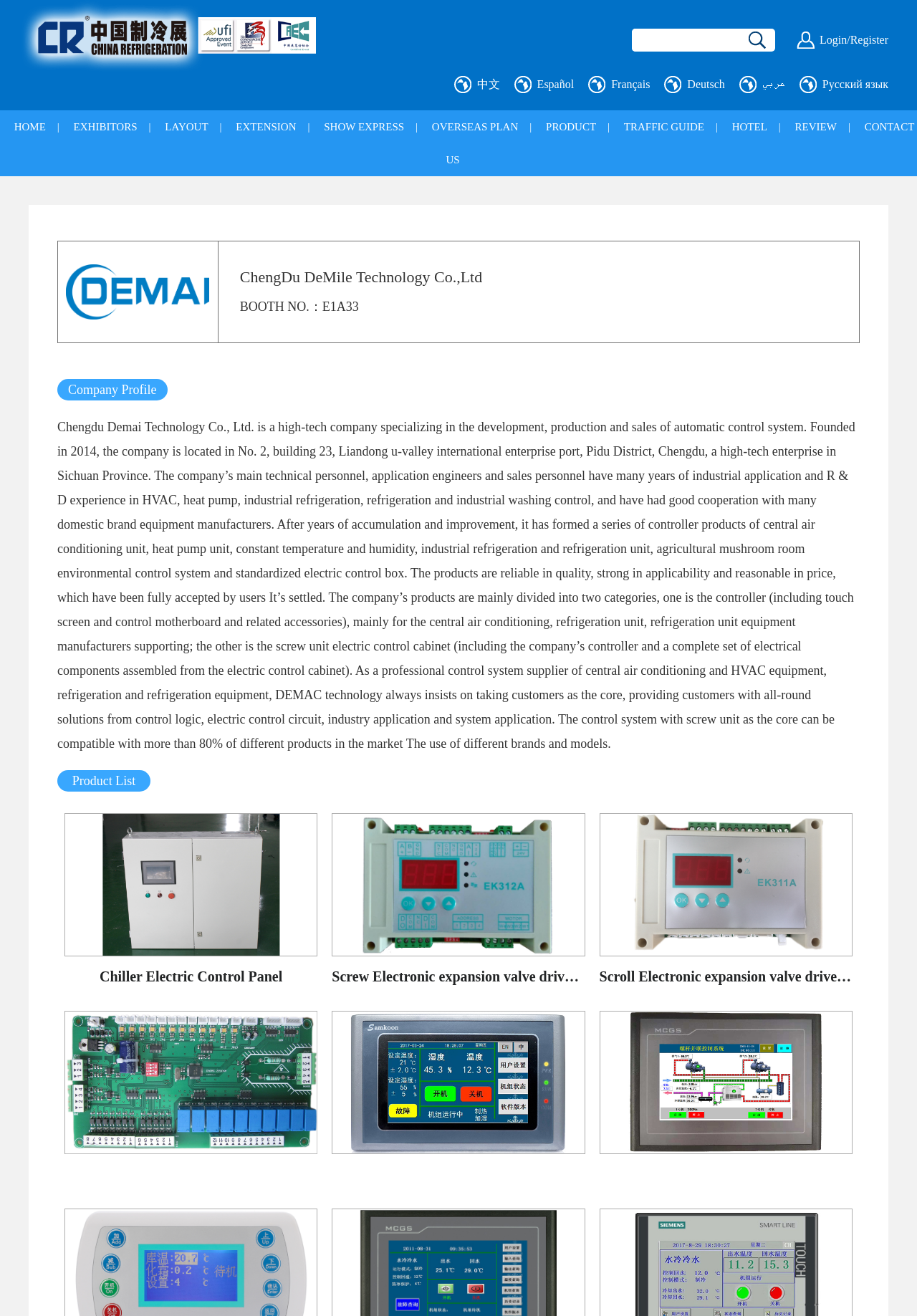Create a detailed narrative of the webpage’s visual and textual elements.

The webpage is about China Refrigeration, a company that specializes in the development, production, and sales of automatic control systems. At the top of the page, there is a logo image and a link to the company's homepage. To the right of the logo, there is a search box and a button. Below the logo, there are several language options, including English, Spanish, French, German, Arabic, and Russian.

The main navigation menu is located below the language options, with links to different sections of the website, including HOME, EXHIBITORS, LAYOUT, EXTENSION, SHOW EXPRESS, OVERSEAS PLAN, PRODUCT, TRAFFIC GUIDE, HOTEL, REVIEW, and CONTACT US.

Below the navigation menu, there is a table that displays a list of exhibitors, with each row containing an image, a company name, and a booth number.

To the right of the table, there is a section that displays the company profile, which includes a brief introduction to the company, its history, and its products. The company profile is followed by a product list section, which displays a list of products with images and headings.

Each product is displayed in a separate section, with an image, a heading, and a brief description. The products are arranged in a grid layout, with three products per row. The products include Chiller Electric Control Panel, Screw Electronic expansion valve drive controller, Scroll Electronic expansion valve drive controller, and others.

Overall, the webpage is well-organized and easy to navigate, with clear headings and concise descriptions of the company and its products.